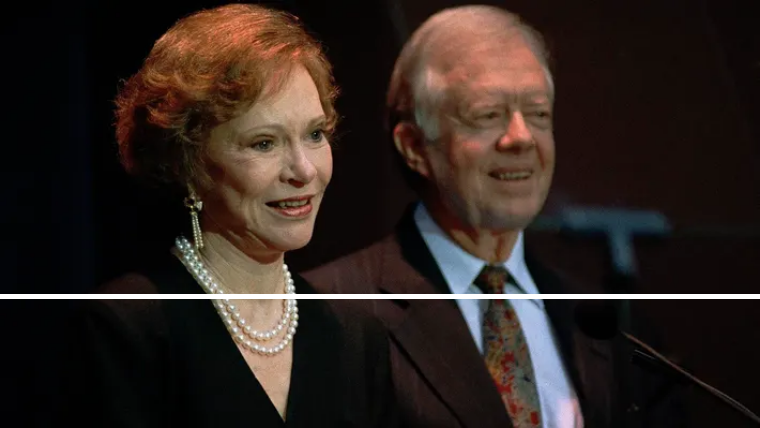Where is Rosalynn Carter receiving hospice care?
Refer to the screenshot and respond with a concise word or phrase.

Georgia home